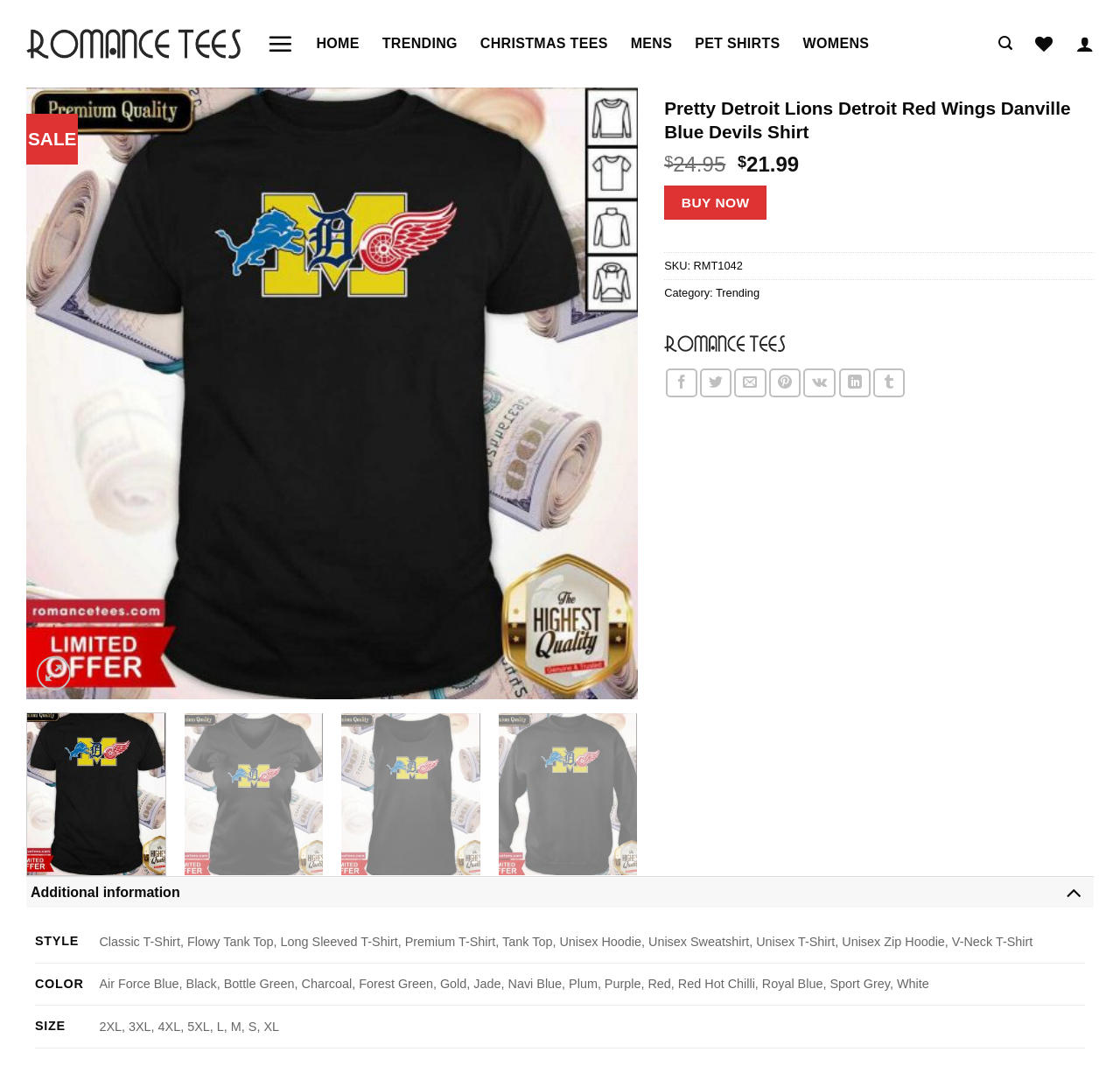Could you specify the bounding box coordinates for the clickable section to complete the following instruction: "Click the link to download Miu- miui 9 style icon pack apk"?

None